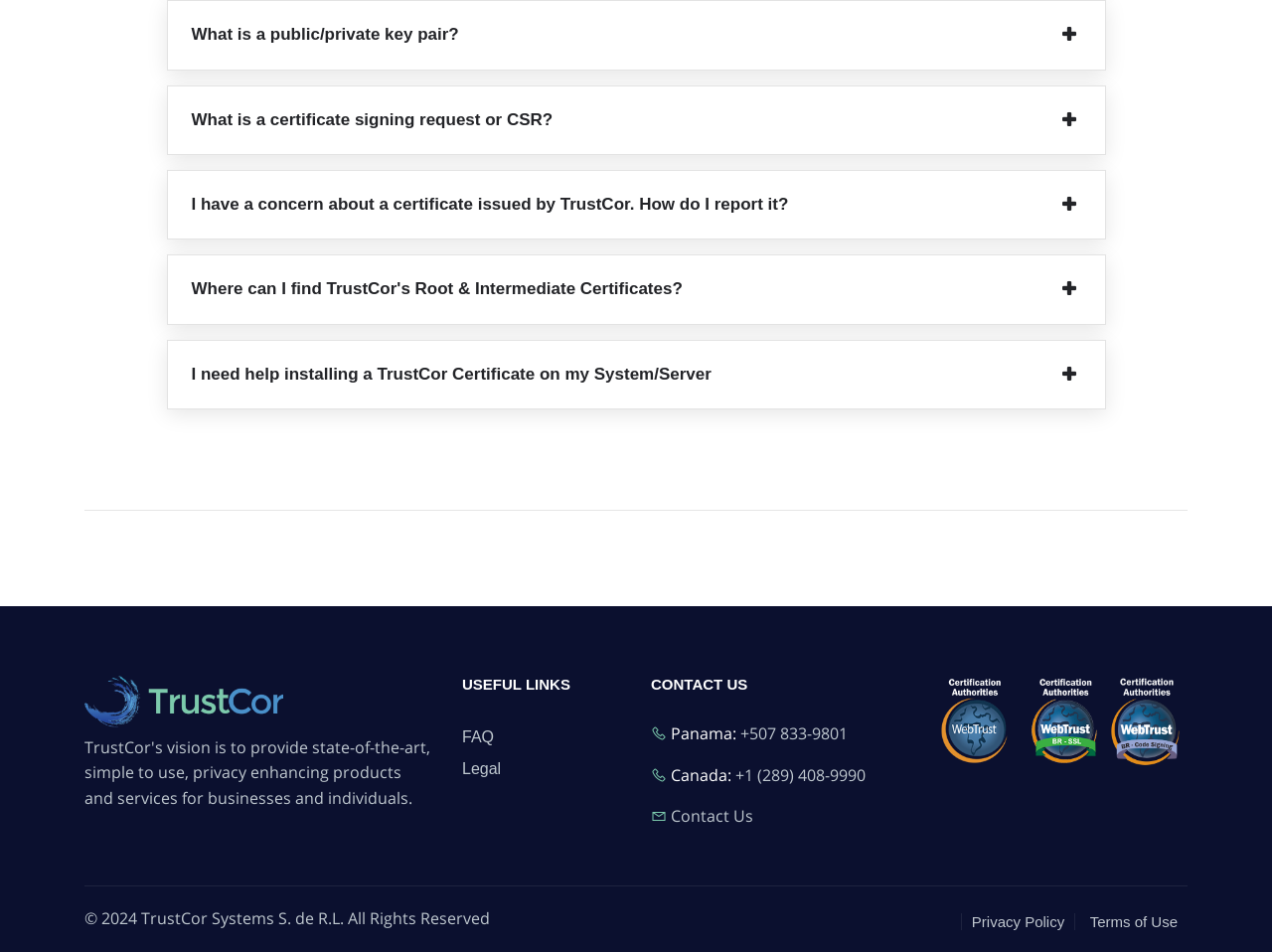What is the company name on the webpage?
Answer with a single word or short phrase according to what you see in the image.

TrustCor Systems